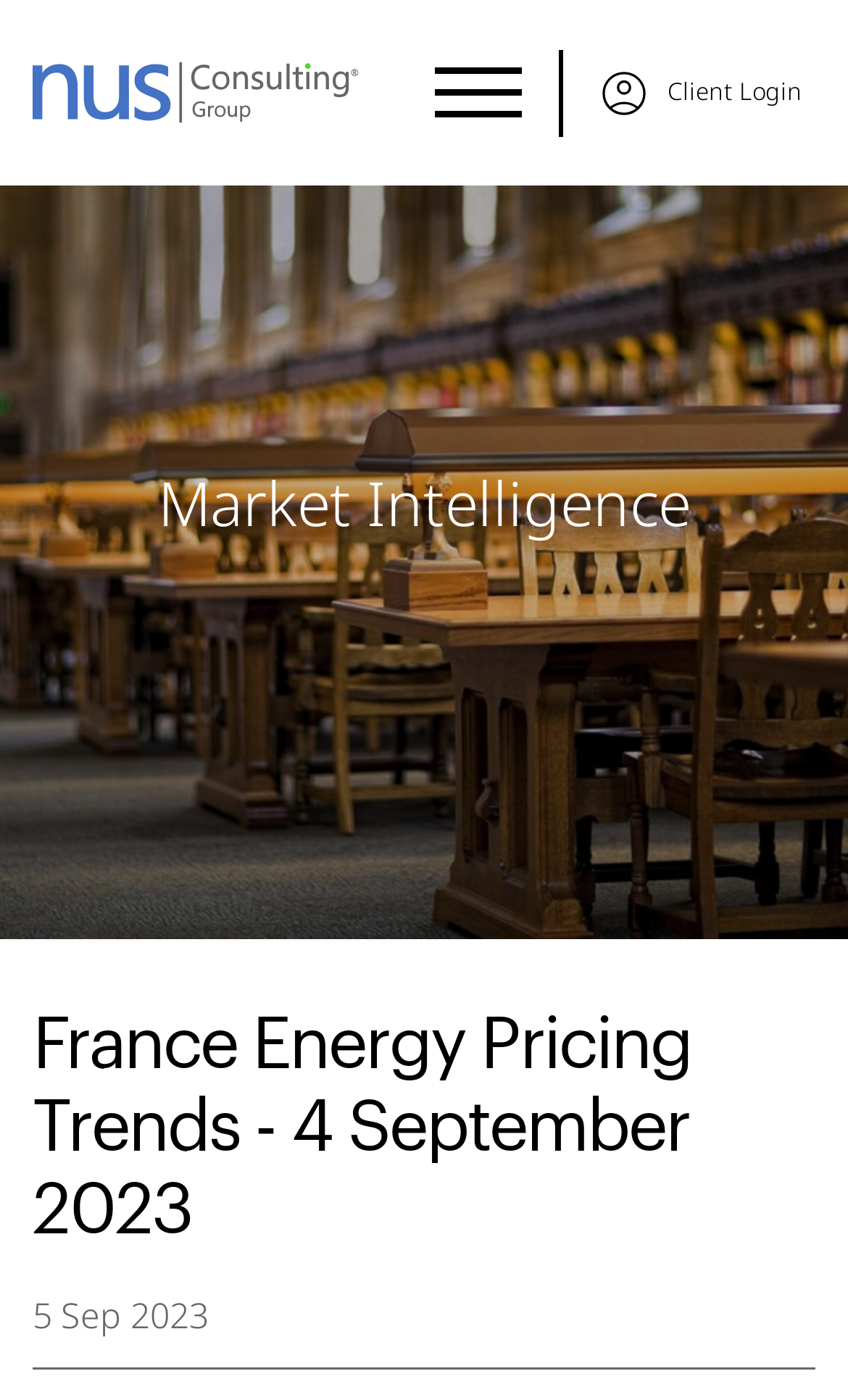How many main sections are in the top navigation bar?
Carefully analyze the image and provide a thorough answer to the question.

I looked at the top navigation bar and found only one link with the text 'Market Intelligence', indicating that there is only one main section.